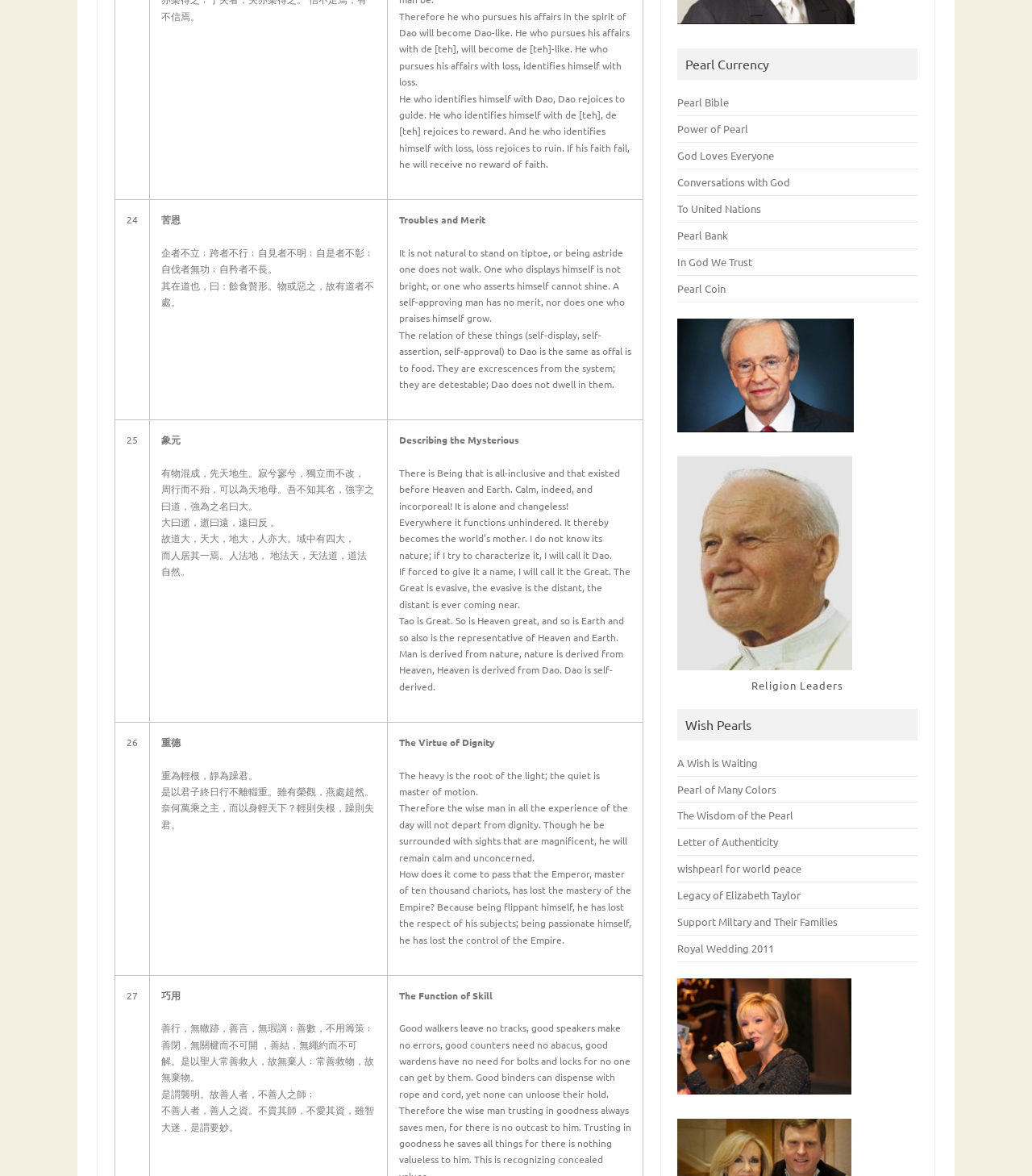Provide the bounding box coordinates of the HTML element described as: "Support Miltary and Their Families". The bounding box coordinates should be four float numbers between 0 and 1, i.e., [left, top, right, bottom].

[0.657, 0.778, 0.812, 0.79]